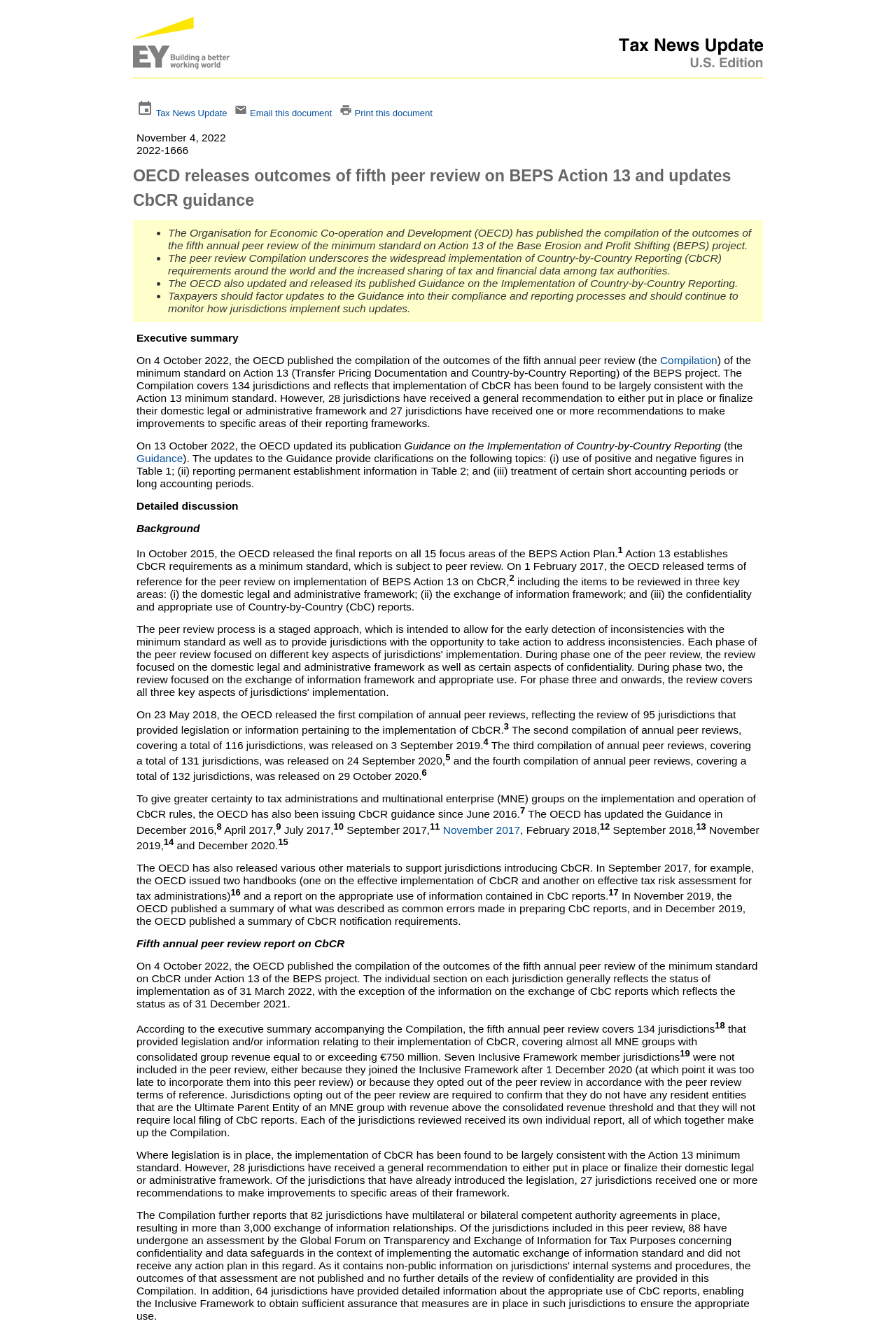Please provide the bounding box coordinates for the element that needs to be clicked to perform the instruction: "Email this document". The coordinates must consist of four float numbers between 0 and 1, formatted as [left, top, right, bottom].

[0.279, 0.081, 0.37, 0.089]